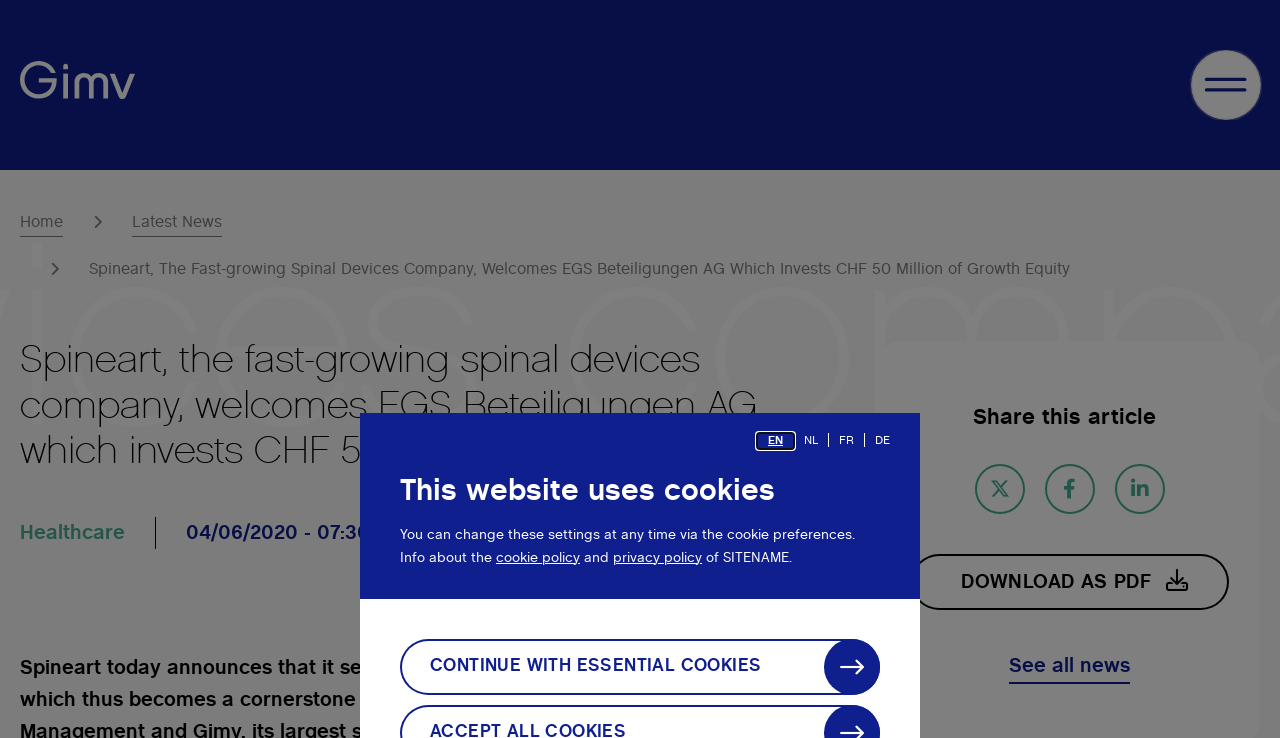How many links are there in the top navigation bar?
Using the image, respond with a single word or phrase.

3